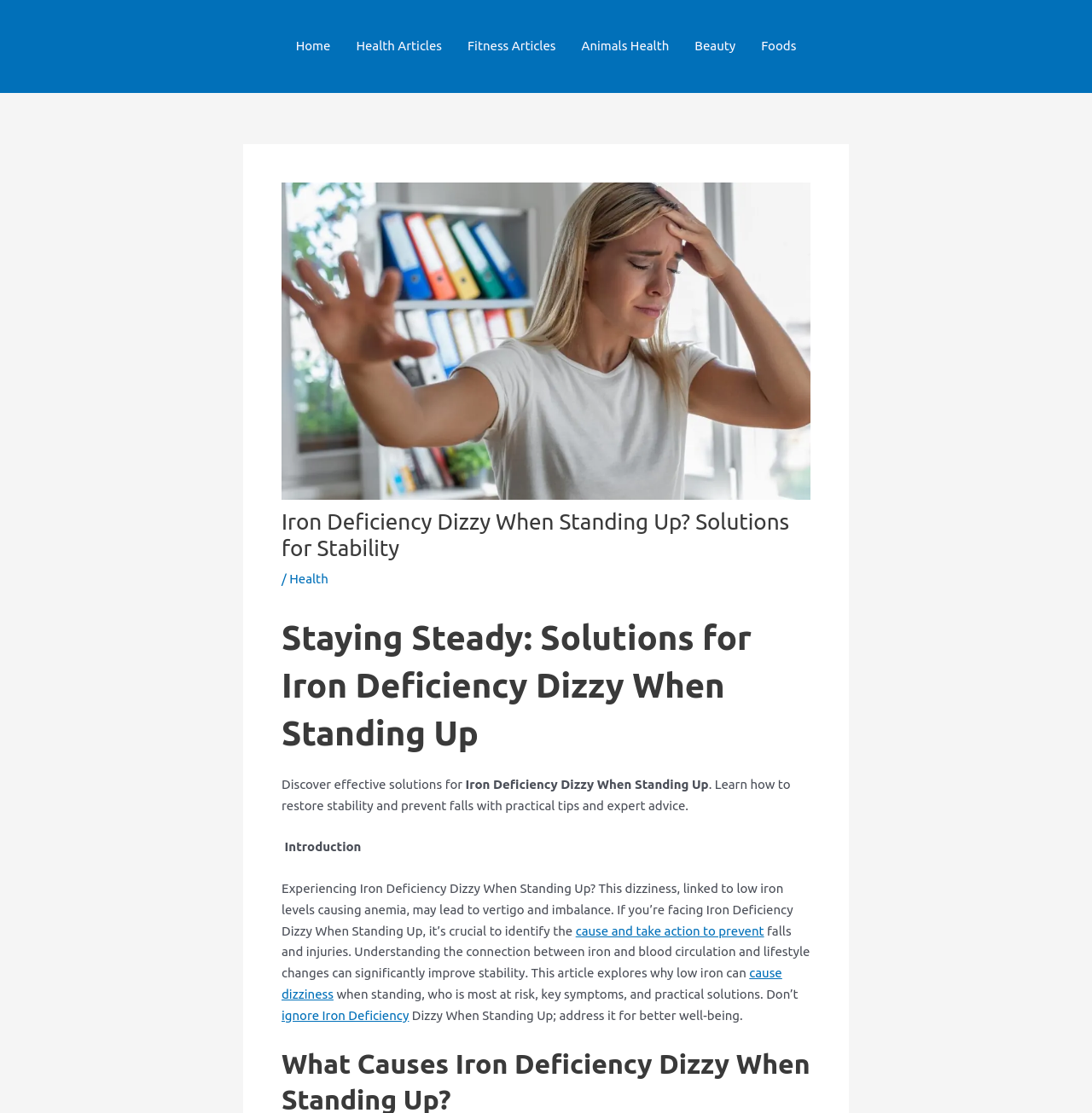What is the connection between iron and blood circulation?
Provide a concise answer using a single word or phrase based on the image.

It affects stability